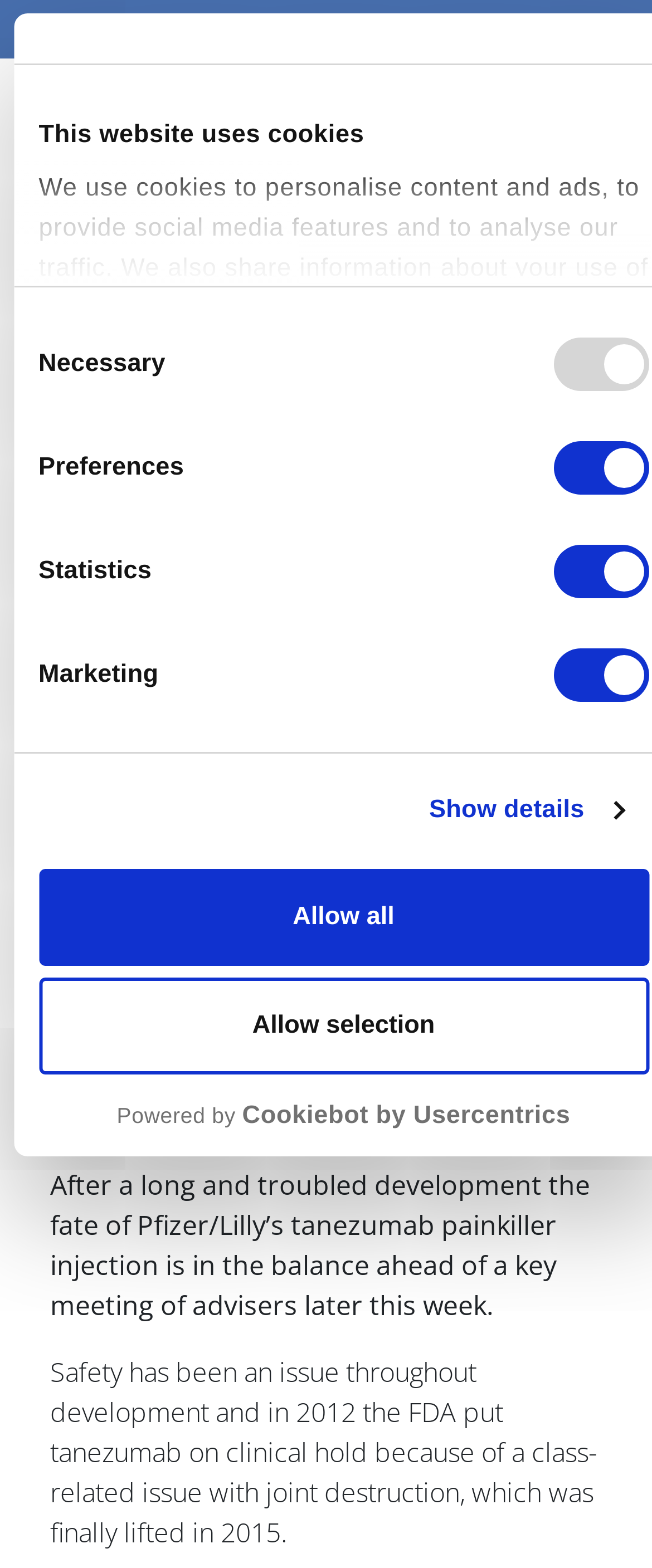Identify the bounding box coordinates necessary to click and complete the given instruction: "Click the 'Show details' link".

[0.658, 0.504, 0.956, 0.53]